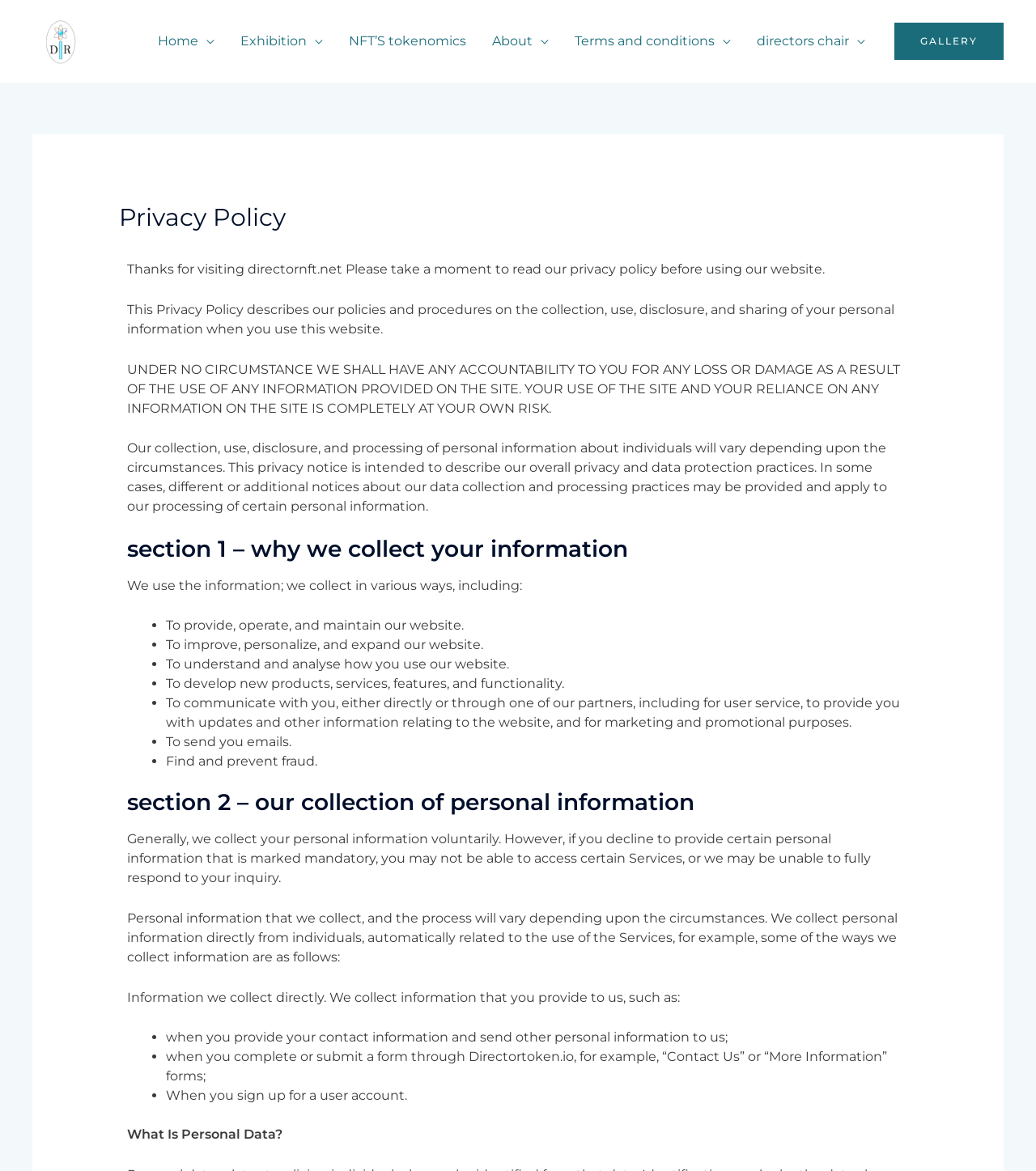Find the bounding box coordinates corresponding to the UI element with the description: "directors chair". The coordinates should be formatted as [left, top, right, bottom], with values as floats between 0 and 1.

[0.718, 0.011, 0.848, 0.059]